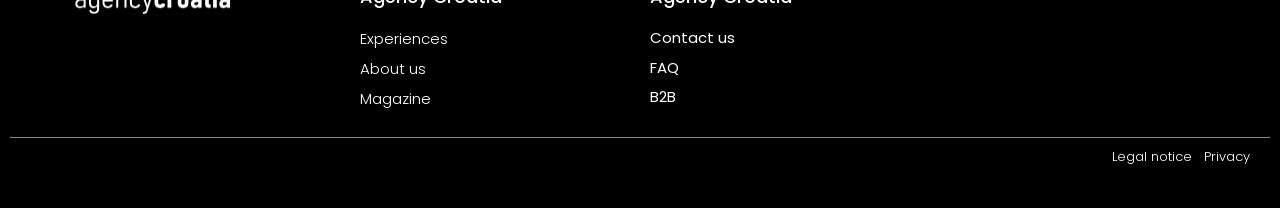How many links are there in the top half of the webpage?
Look at the image and provide a short answer using one word or a phrase.

6